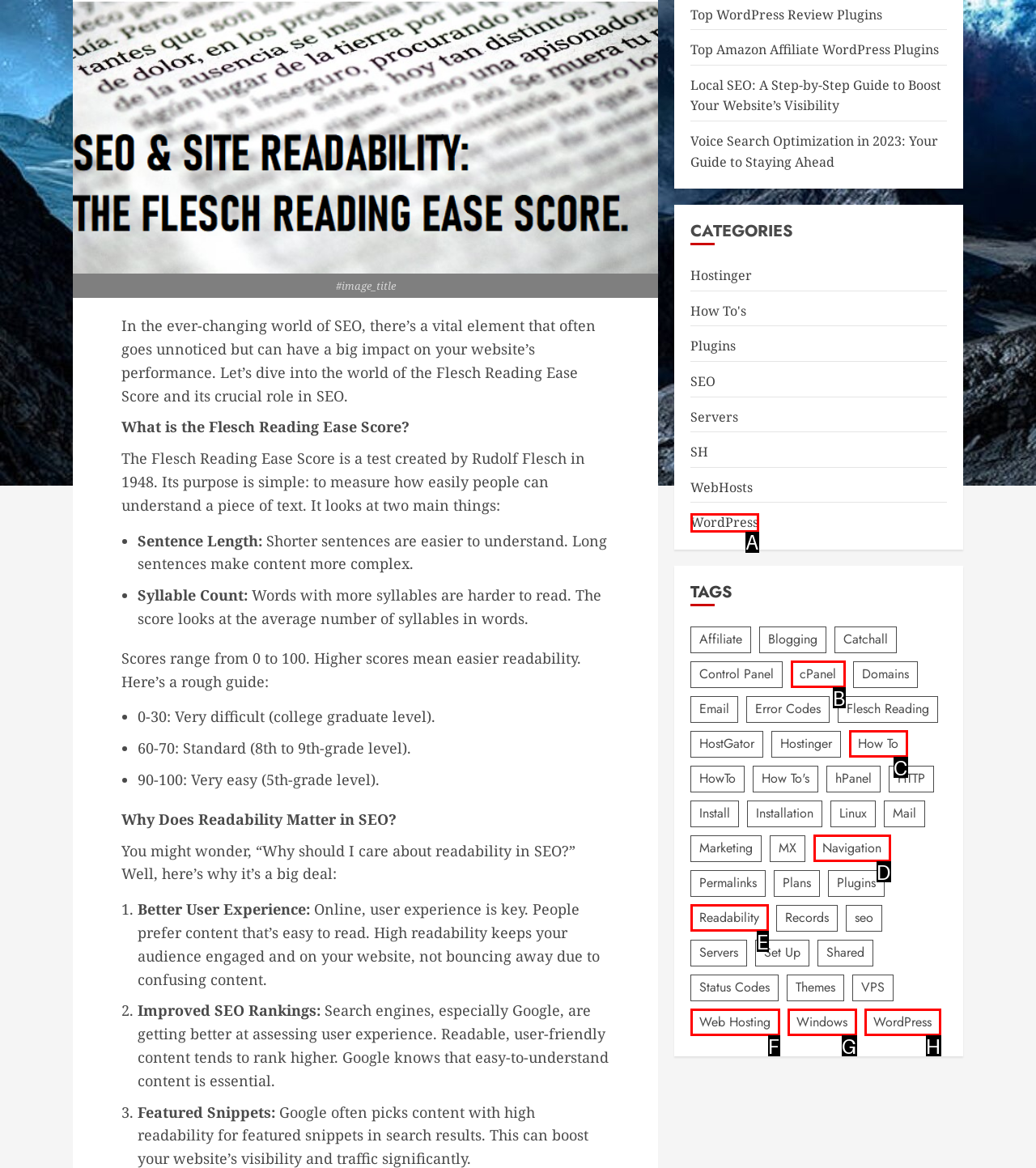Select the option that fits this description: How To
Answer with the corresponding letter directly.

C